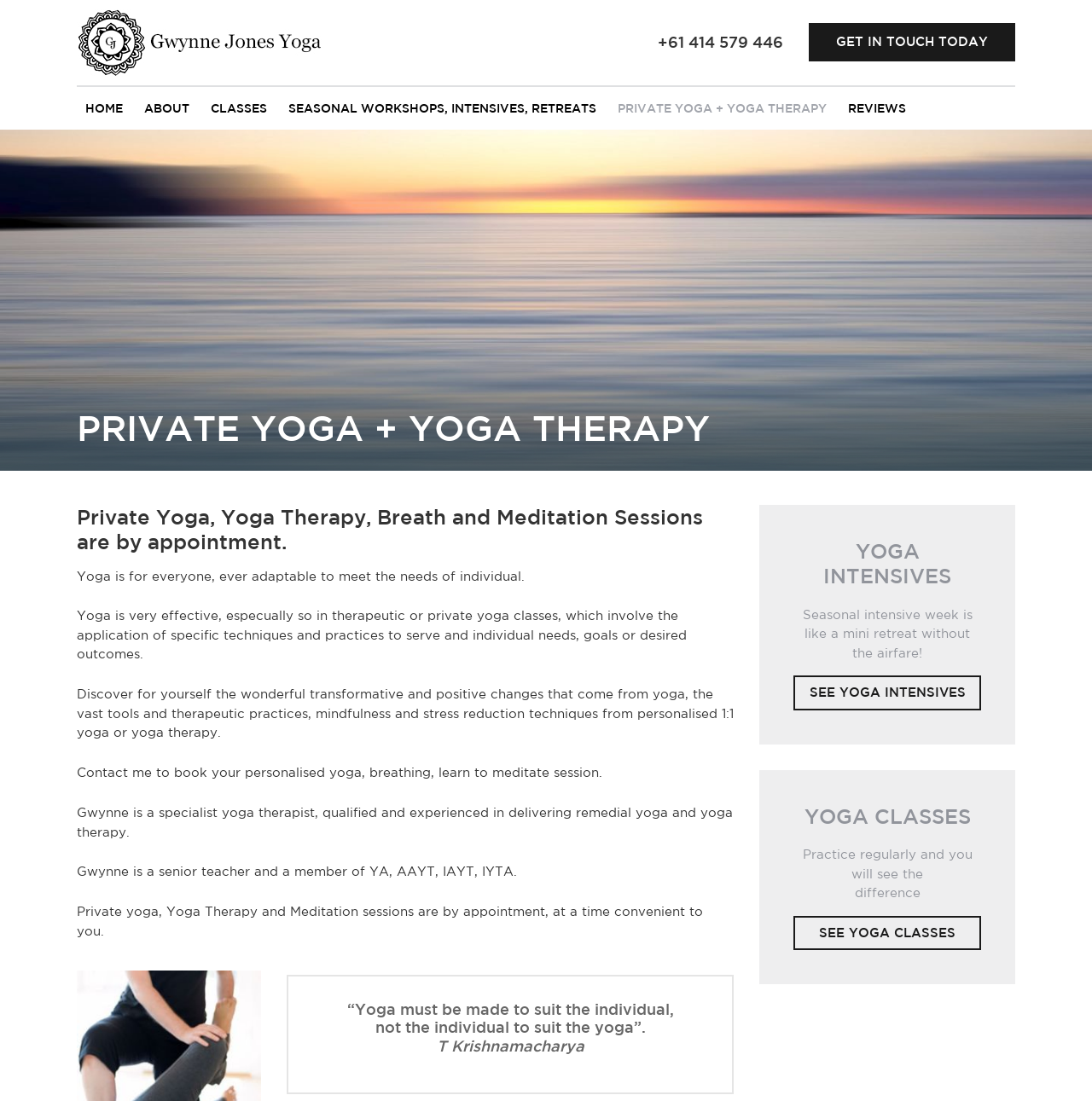Extract the primary header of the webpage and generate its text.

PRIVATE YOGA + YOGA THERAPY